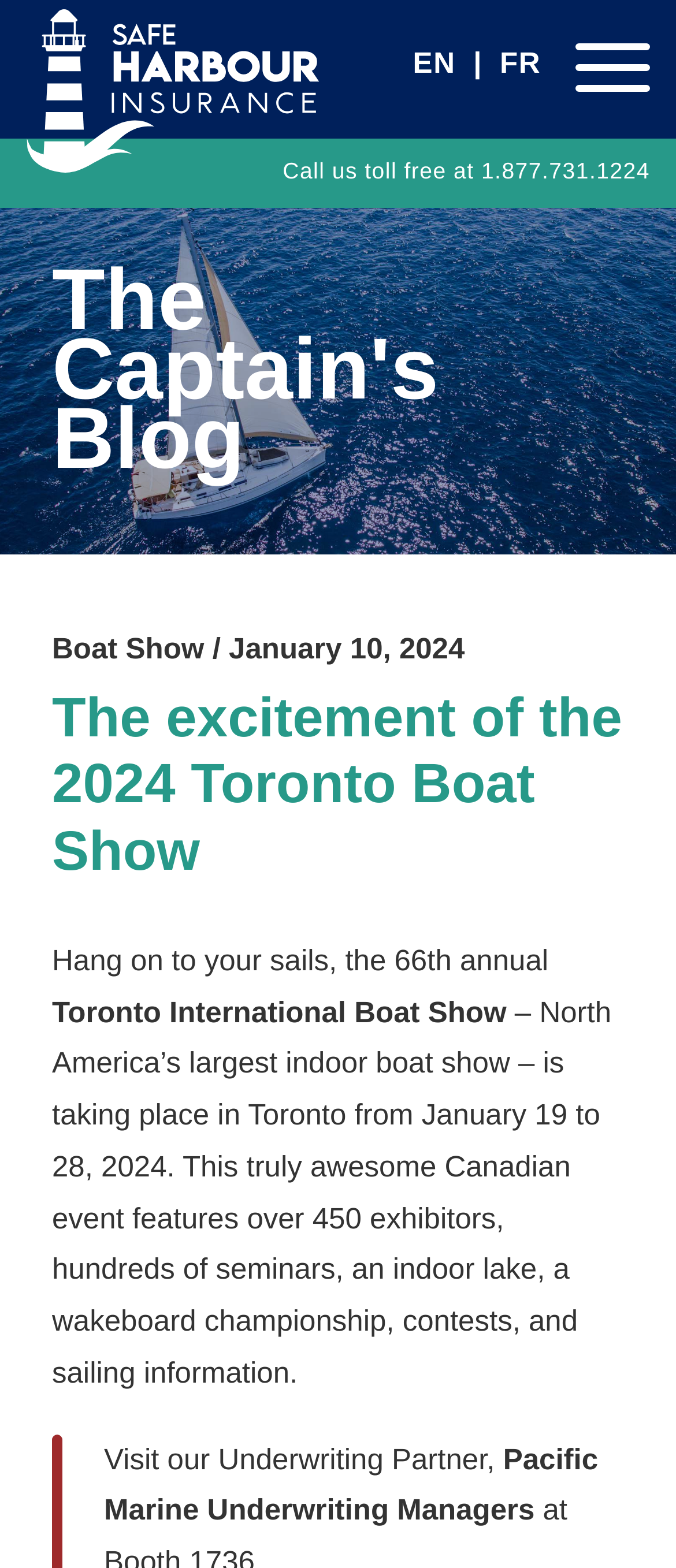Give a detailed account of the webpage's layout and content.

The webpage is about the 2024 Toronto Boat Show, with a prominent logo of Safe Harbour Insurance at the top left corner. Below the logo, there are two language options, "EN" and "FR", positioned side by side. To the right of these options, there is a button to toggle mobile navigation.

In the middle of the top section, there is a call-to-action with a phone number, "1.877.731.1224", accompanied by a brief instruction "Call us toll free at". 

The main content of the webpage is divided into sections. The first section is headed by "The Captain's Blog" and features a brief article about the boat show. The article is followed by a link to the "Boat Show" and a date, "January 10, 2024". 

The next section is headed by "The excitement of the 2024 Toronto Boat Show" and provides more information about the event, including its dates, January 19 to 28, 2024, and its features, such as over 450 exhibitors, seminars, an indoor lake, and a wakeboard championship. 

At the bottom of the page, there is a mention of an underwriting partner, Pacific Marine Underwriting Managers, with a link to their website.